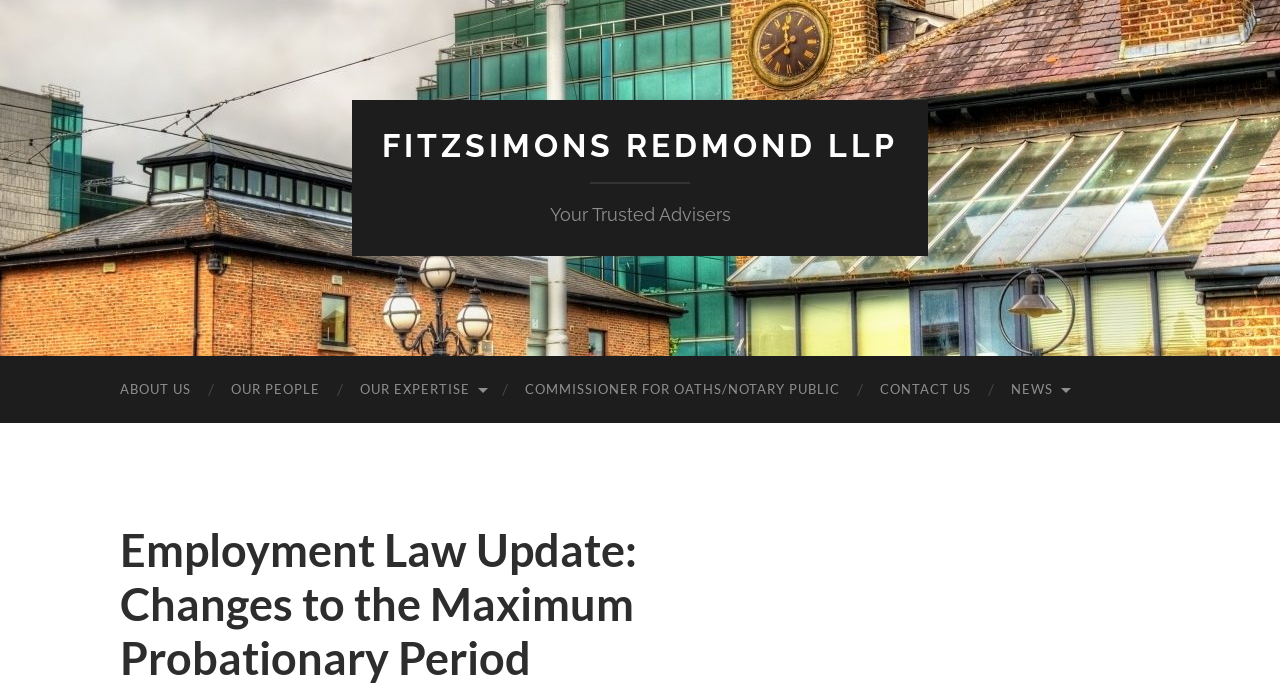How many main navigation links are there?
Analyze the image and provide a thorough answer to the question.

The main navigation links can be found in the middle section of the webpage, and they are 'ABOUT US', 'OUR PEOPLE', 'OUR EXPERTISE', 'COMMISSIONER FOR OATHS/NOTARY PUBLIC', 'CONTACT US', and 'NEWS'. There are 6 links in total.